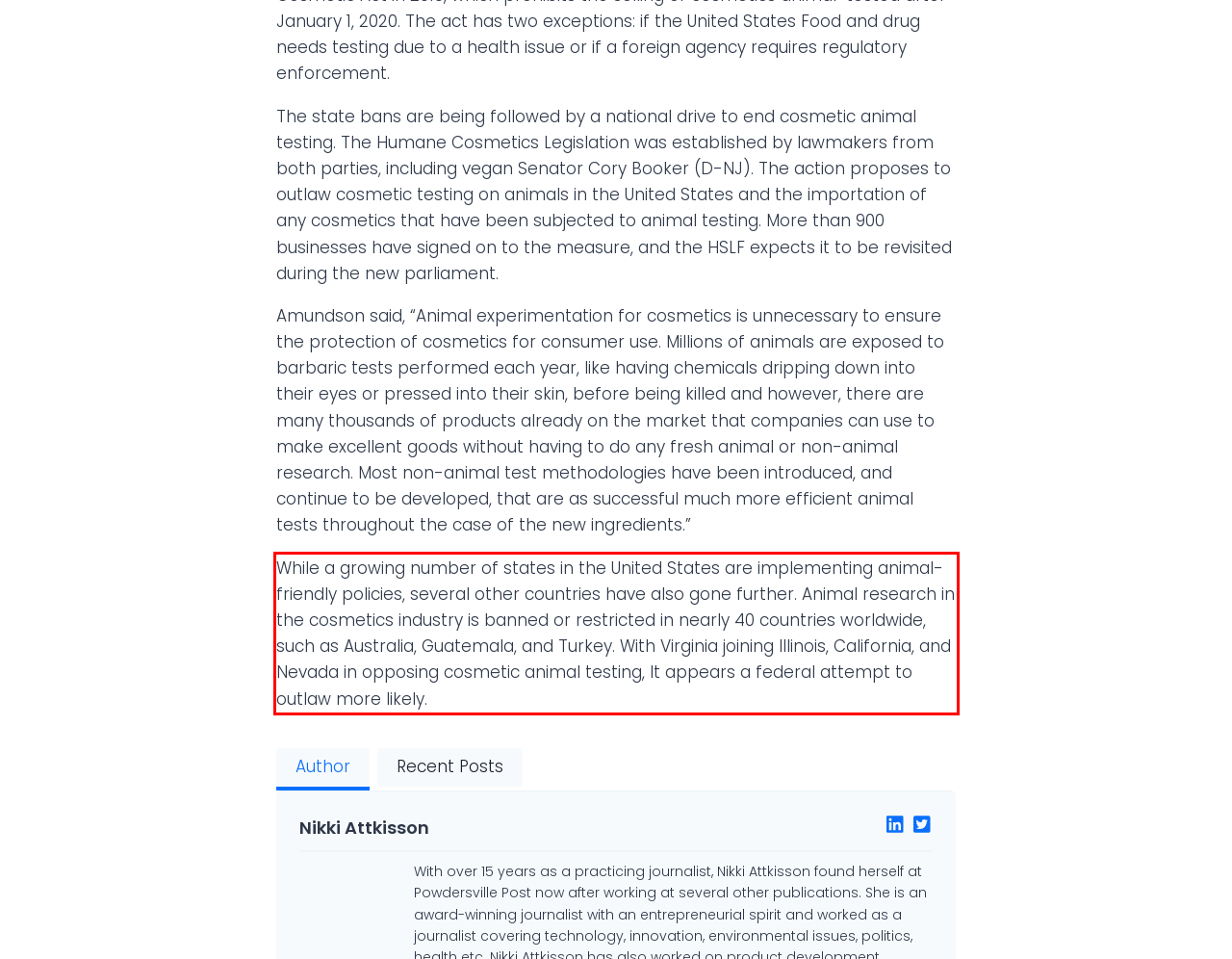Please recognize and transcribe the text located inside the red bounding box in the webpage image.

While a growing number of states in the United States are implementing animal-friendly policies, several other countries have also gone further. Animal research in the cosmetics industry is banned or restricted in nearly 40 countries worldwide, such as Australia, Guatemala, and Turkey. With Virginia joining Illinois, California, and Nevada in opposing cosmetic animal testing, It appears a federal attempt to outlaw more likely.